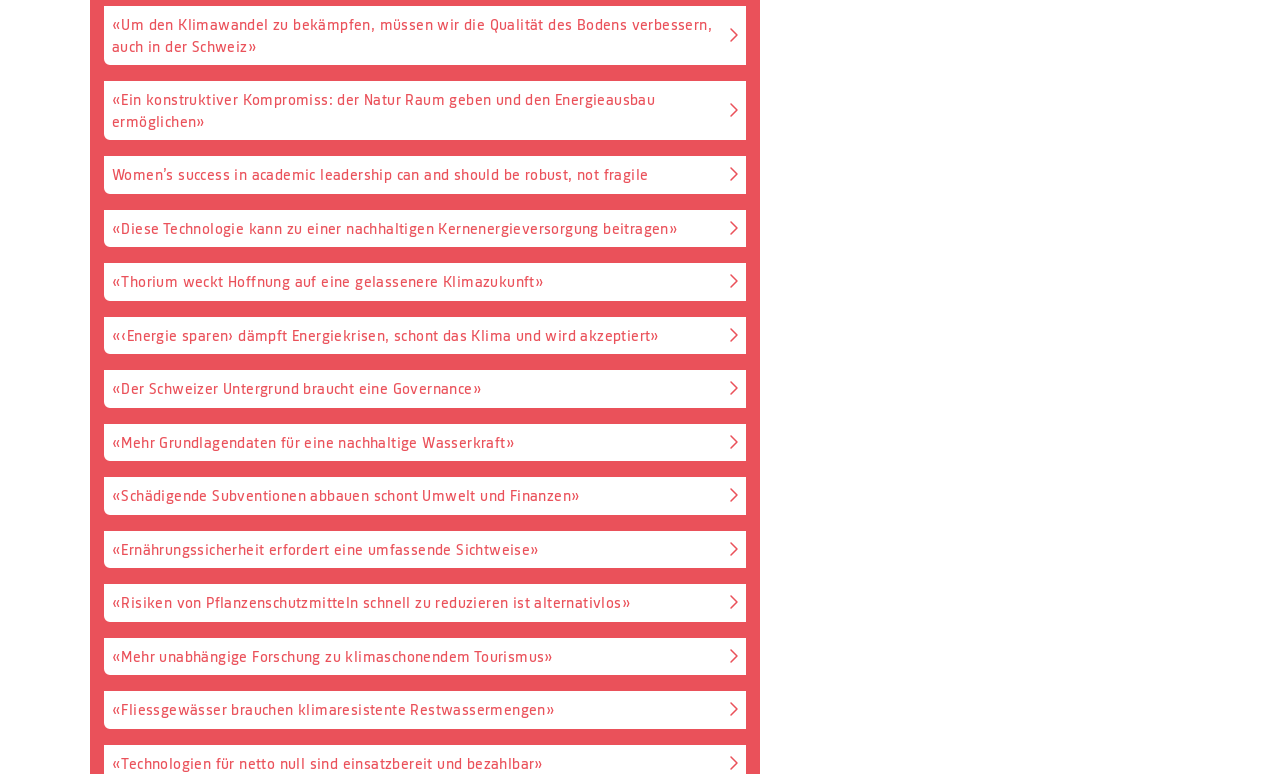Please identify the bounding box coordinates of the region to click in order to complete the task: "Find out about the importance of governance for the Swiss underground". The coordinates must be four float numbers between 0 and 1, specified as [left, top, right, bottom].

[0.08, 0.476, 0.584, 0.529]